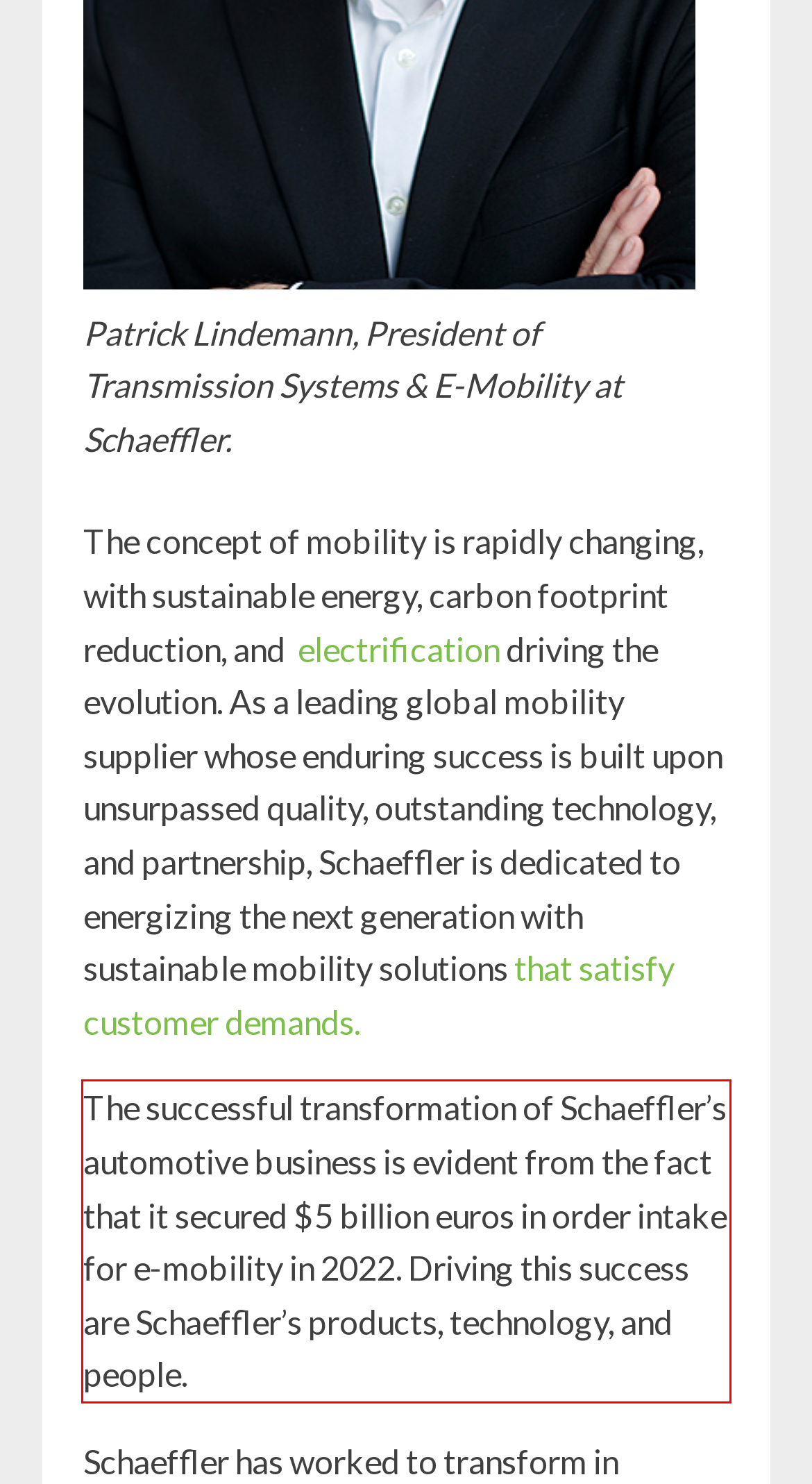Given a screenshot of a webpage with a red bounding box, extract the text content from the UI element inside the red bounding box.

The successful transformation of Schaeffler’s automotive business is evident from the fact that it secured $5 billion euros in order intake for e-mobility in 2022. Driving this success are Schaeffler’s products, technology, and people.